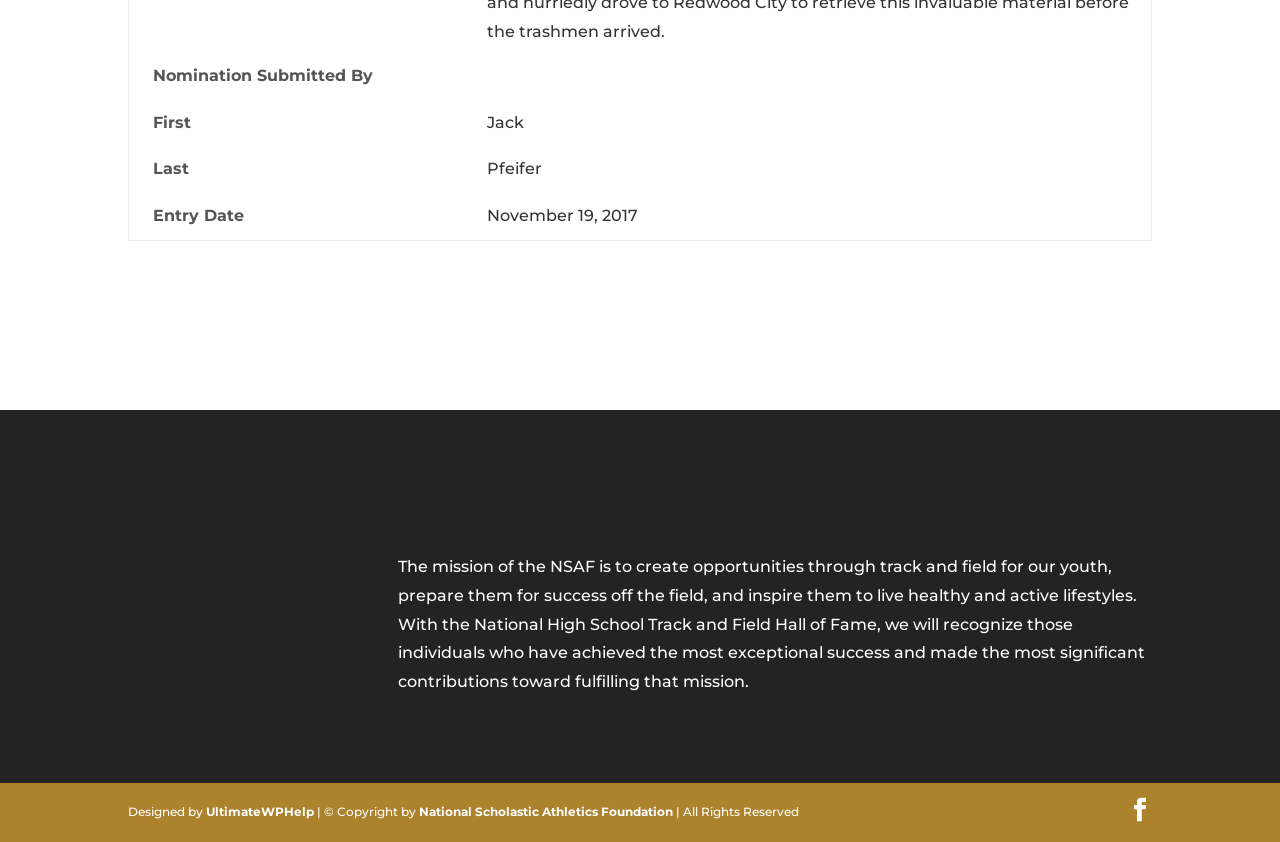Please respond to the question using a single word or phrase:
Who designed the website?

UltimateWPHelp